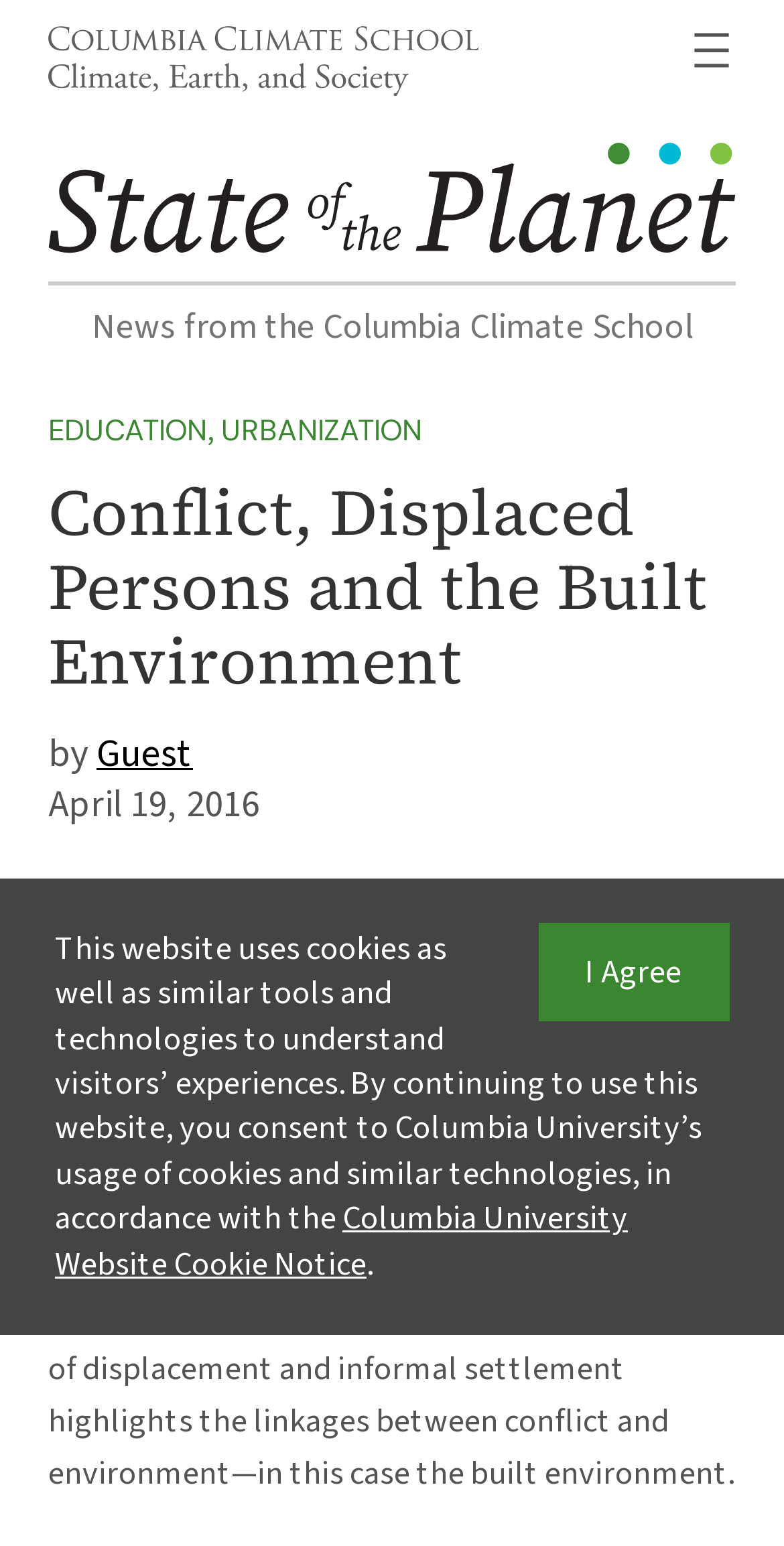Indicate the bounding box coordinates of the clickable region to achieve the following instruction: "Open the navigation menu."

[0.877, 0.017, 0.938, 0.048]